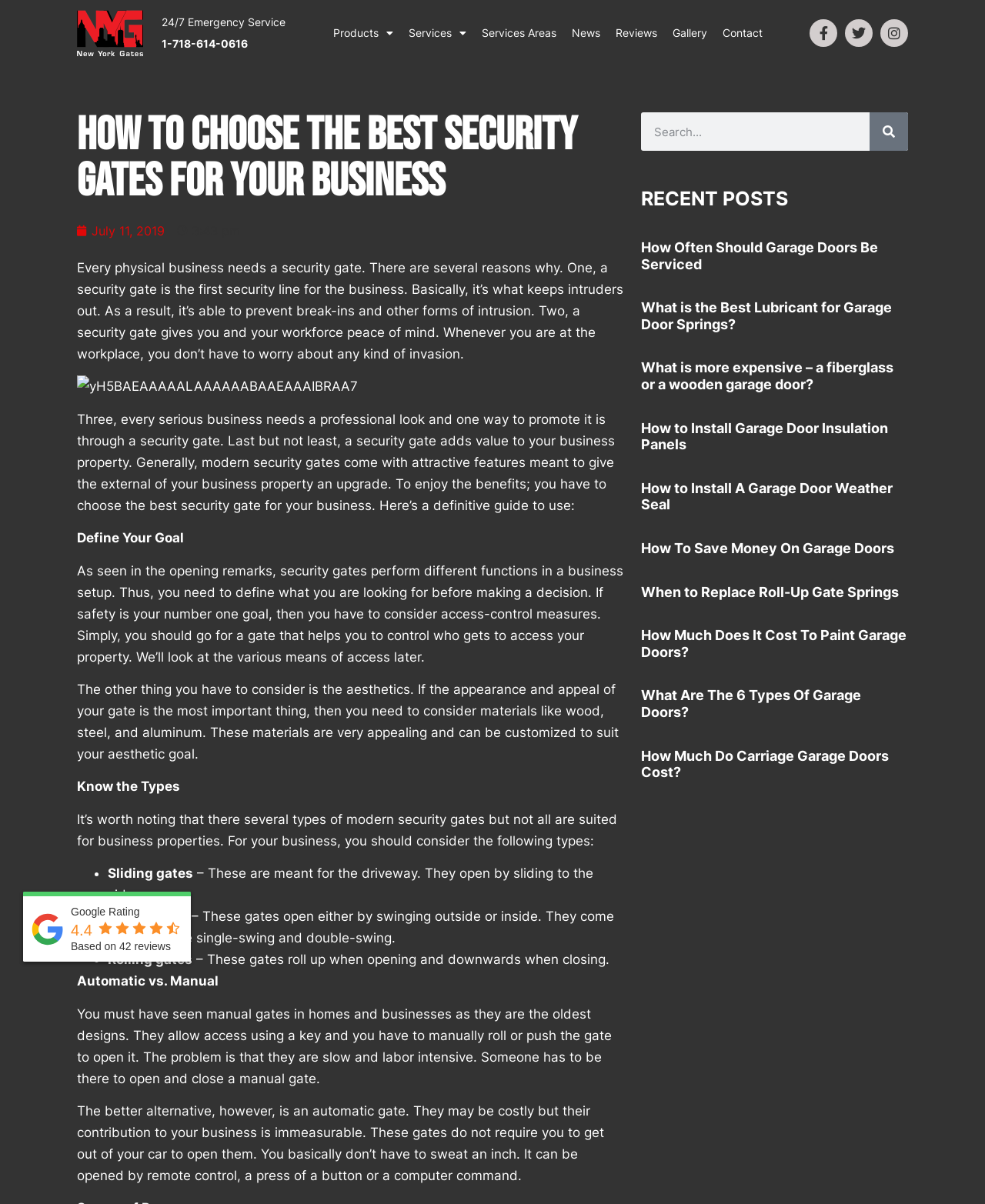Please locate the bounding box coordinates for the element that should be clicked to achieve the following instruction: "Search for something". Ensure the coordinates are given as four float numbers between 0 and 1, i.e., [left, top, right, bottom].

None